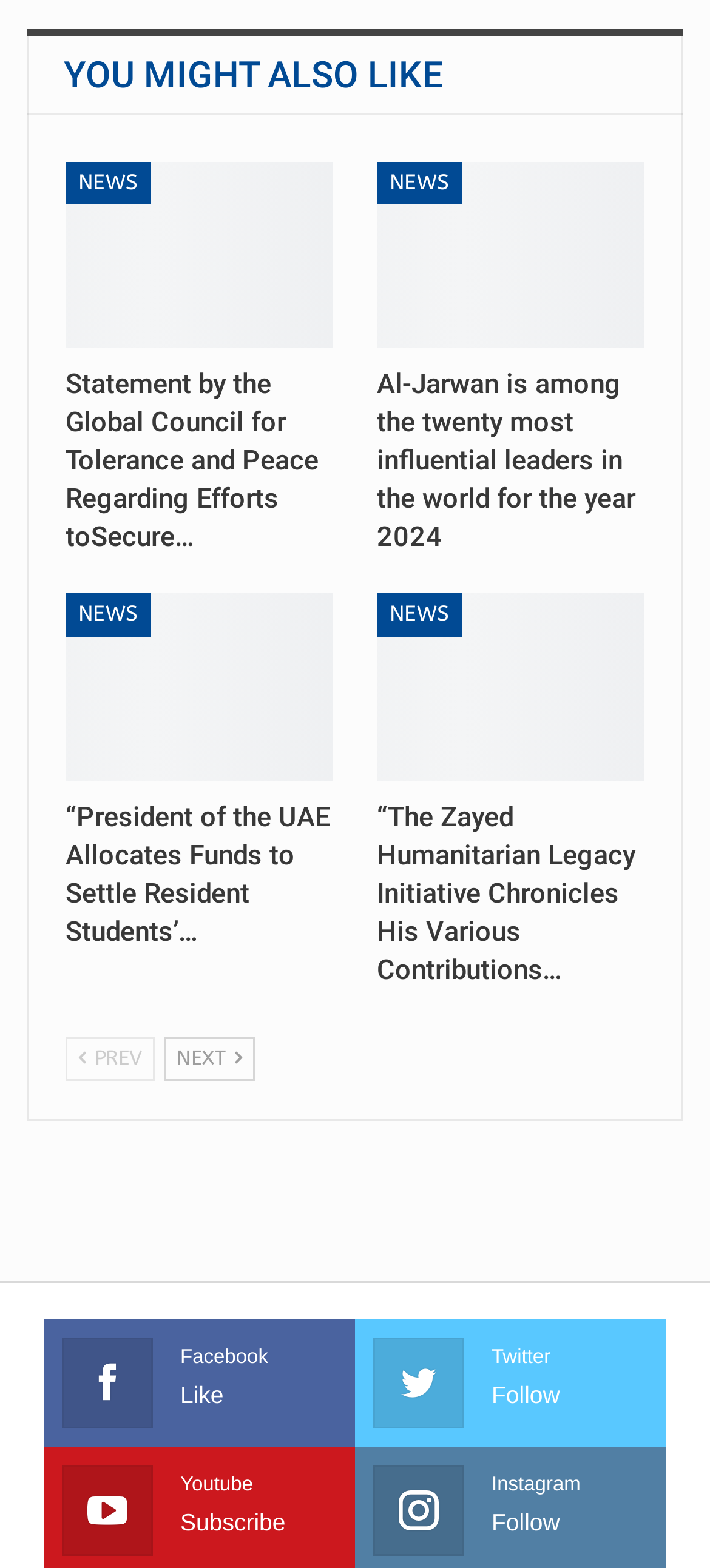What is the purpose of the 'Previous' and 'Next' buttons?
Please respond to the question with a detailed and thorough explanation.

I noticed the 'Previous' and 'Next' buttons on the page, and based on their typical functionality, I infer that they are used to navigate through multiple pages of content.